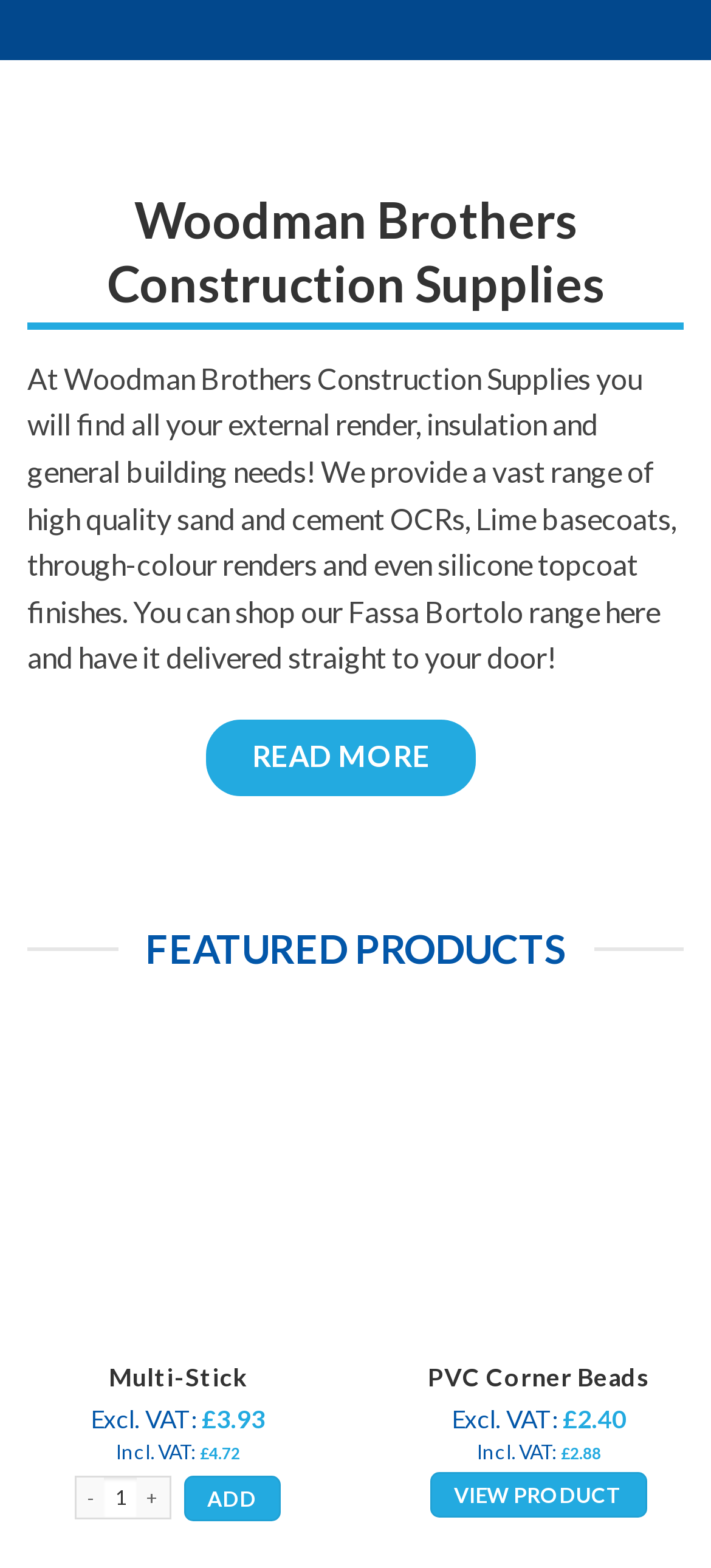Locate the UI element that matches the description Read More in the webpage screenshot. Return the bounding box coordinates in the format (top-left x, top-left y, bottom-right x, bottom-right y), with values ranging from 0 to 1.

[0.291, 0.459, 0.668, 0.507]